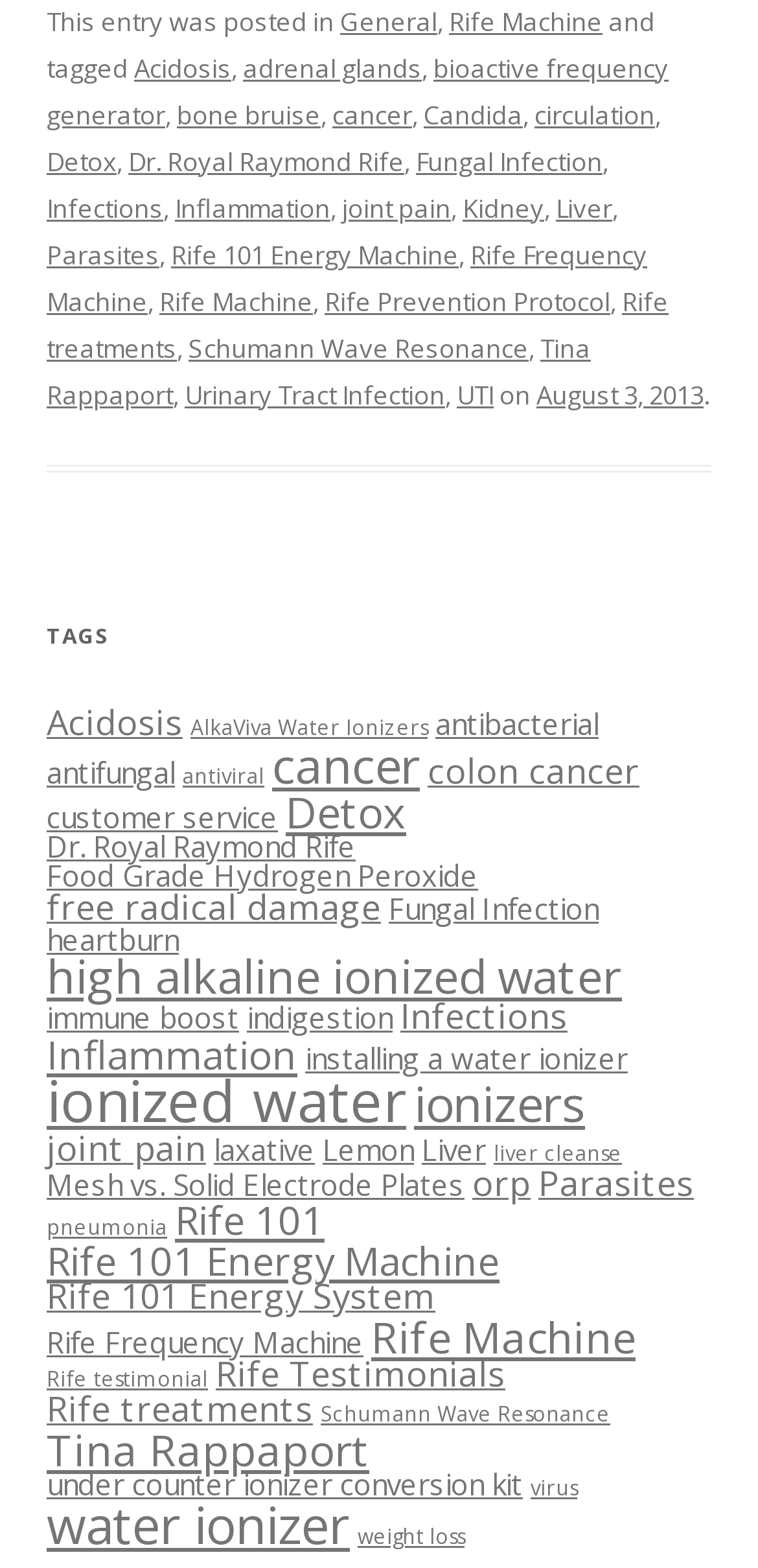Please identify the bounding box coordinates of the region to click in order to complete the task: "Explore the 'Rife 101 Energy Machine' category". The coordinates must be four float numbers between 0 and 1, specified as [left, top, right, bottom].

[0.226, 0.151, 0.605, 0.173]